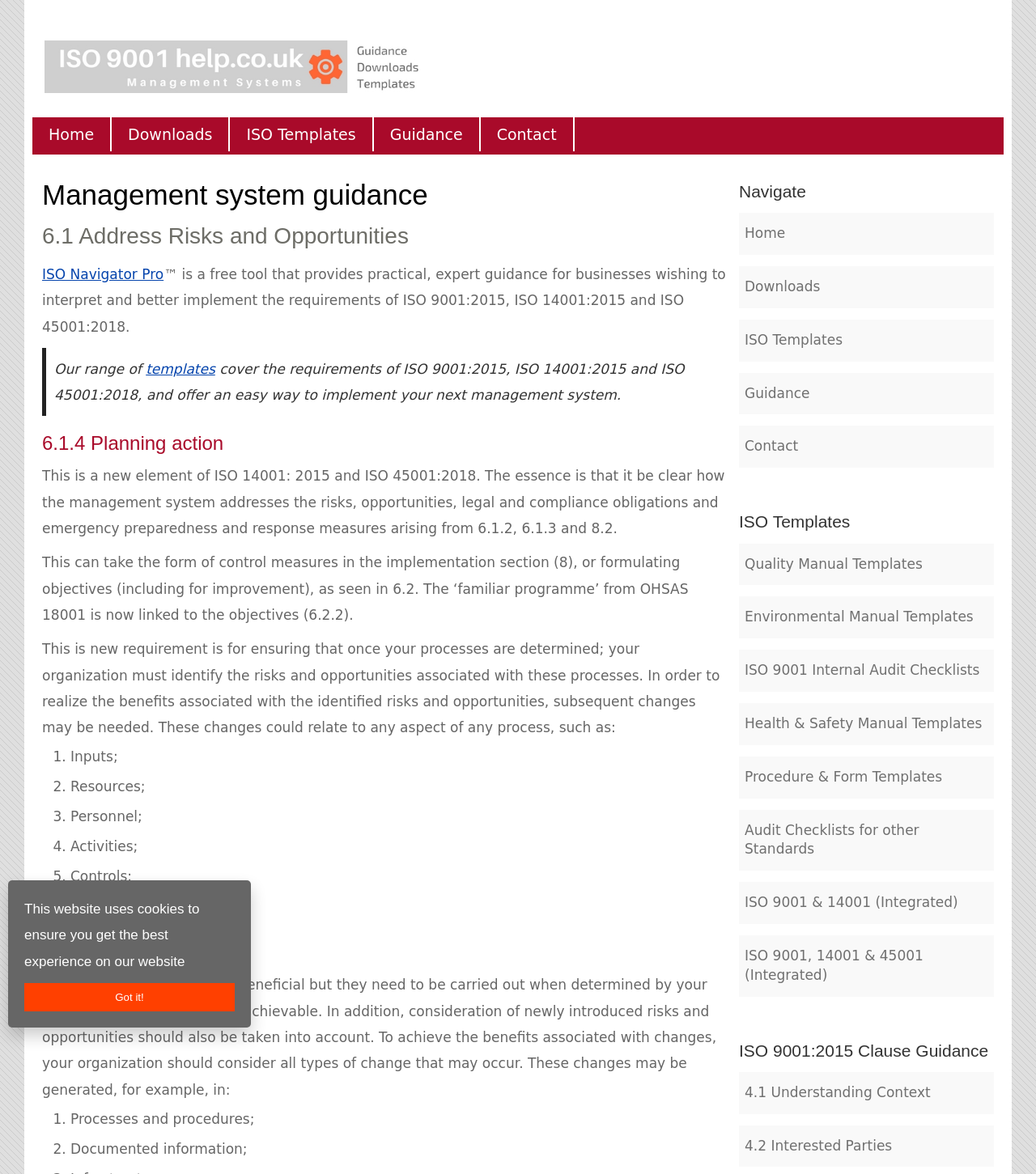Determine the bounding box coordinates of the section I need to click to execute the following instruction: "Click on the 'ISO Navigator Pro' link". Provide the coordinates as four float numbers between 0 and 1, i.e., [left, top, right, bottom].

[0.041, 0.227, 0.158, 0.241]